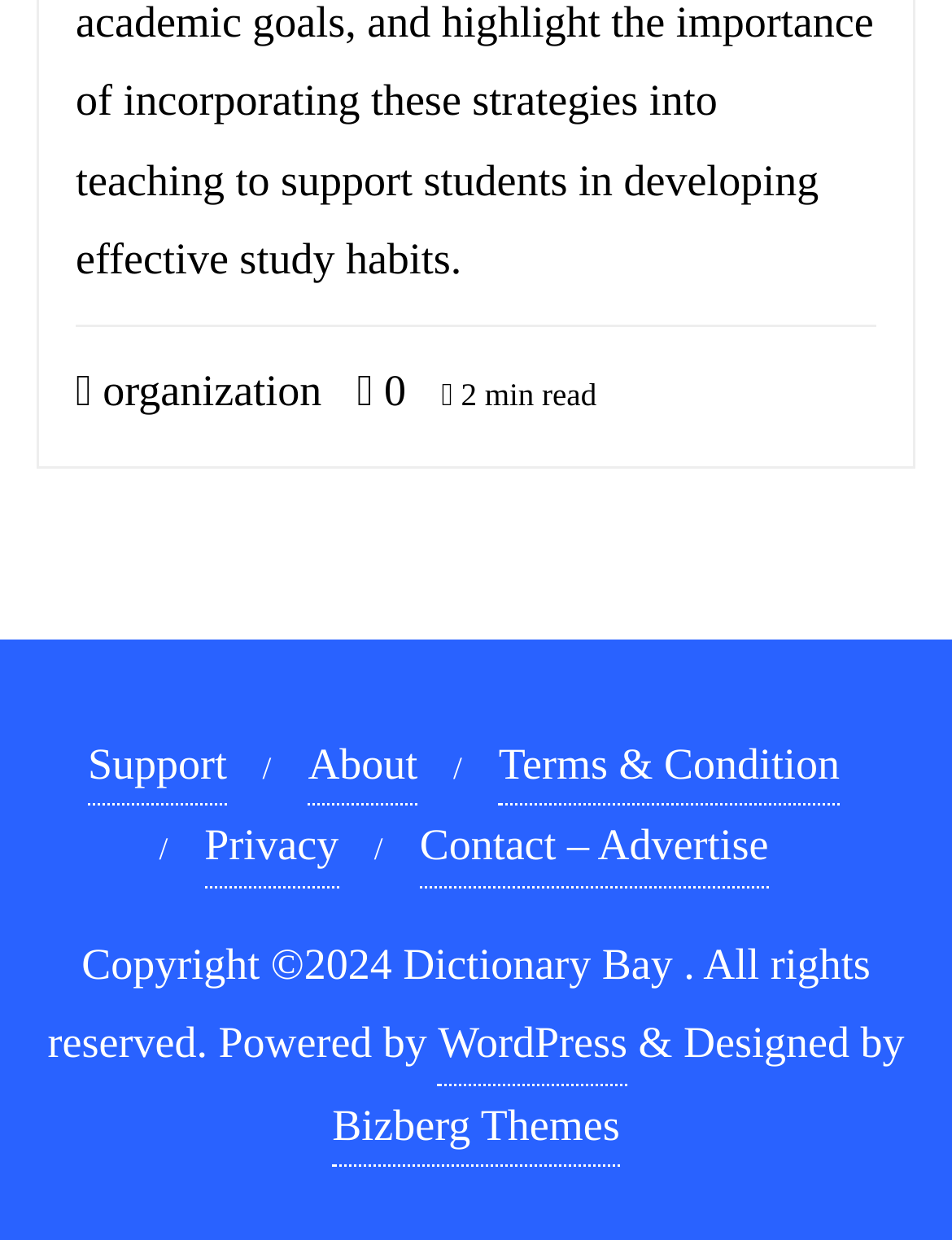How many minutes does it take to read?
Please elaborate on the answer to the question with detailed information.

The StaticText element '2 min read' is located at the top of the webpage with a bounding box of [0.476, 0.302, 0.627, 0.332], indicating that it takes 2 minutes to read the content.